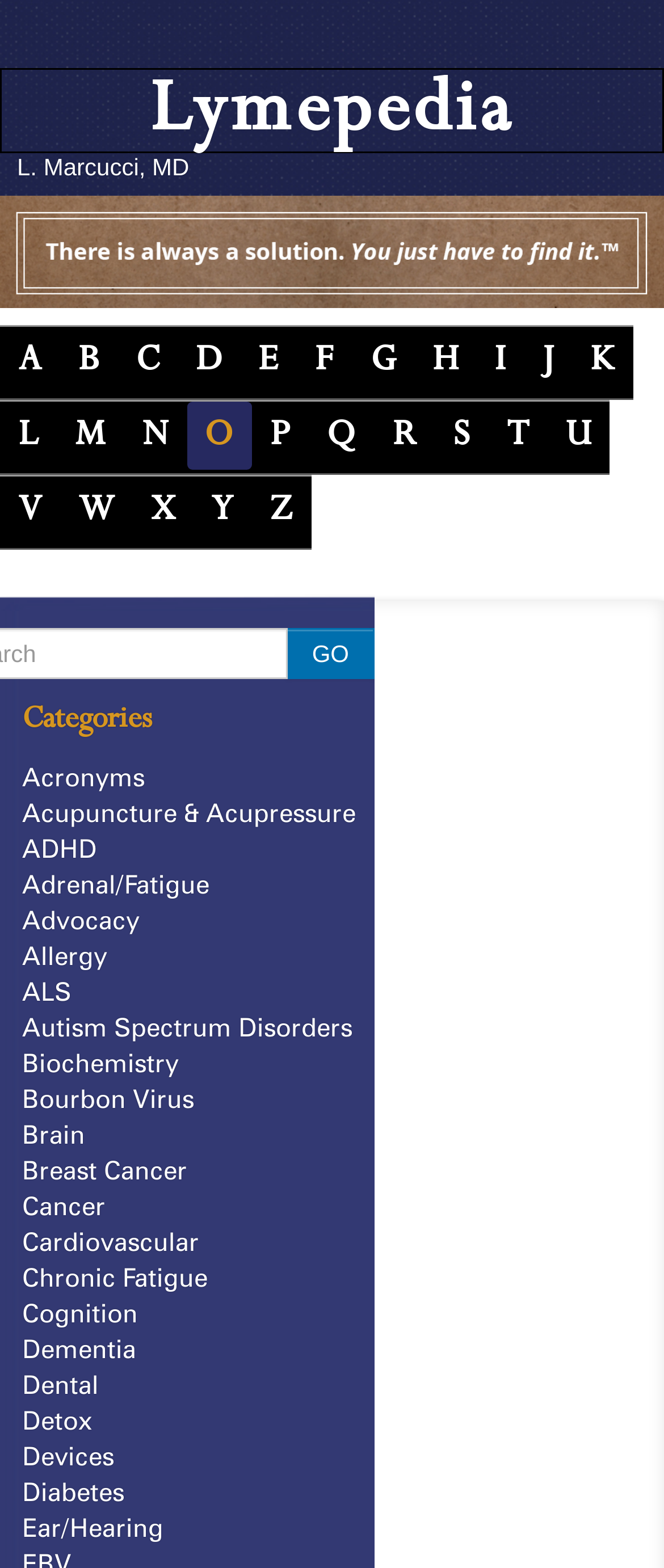What is the name of the website?
Give a detailed response to the question by analyzing the screenshot.

The name of the website can be found at the top of the webpage, where it says 'One Physician's Recommendations to Stay Healthy - LymePedia'. The link 'Lymepedia' is also present at the top, which suggests that it is the name of the website.